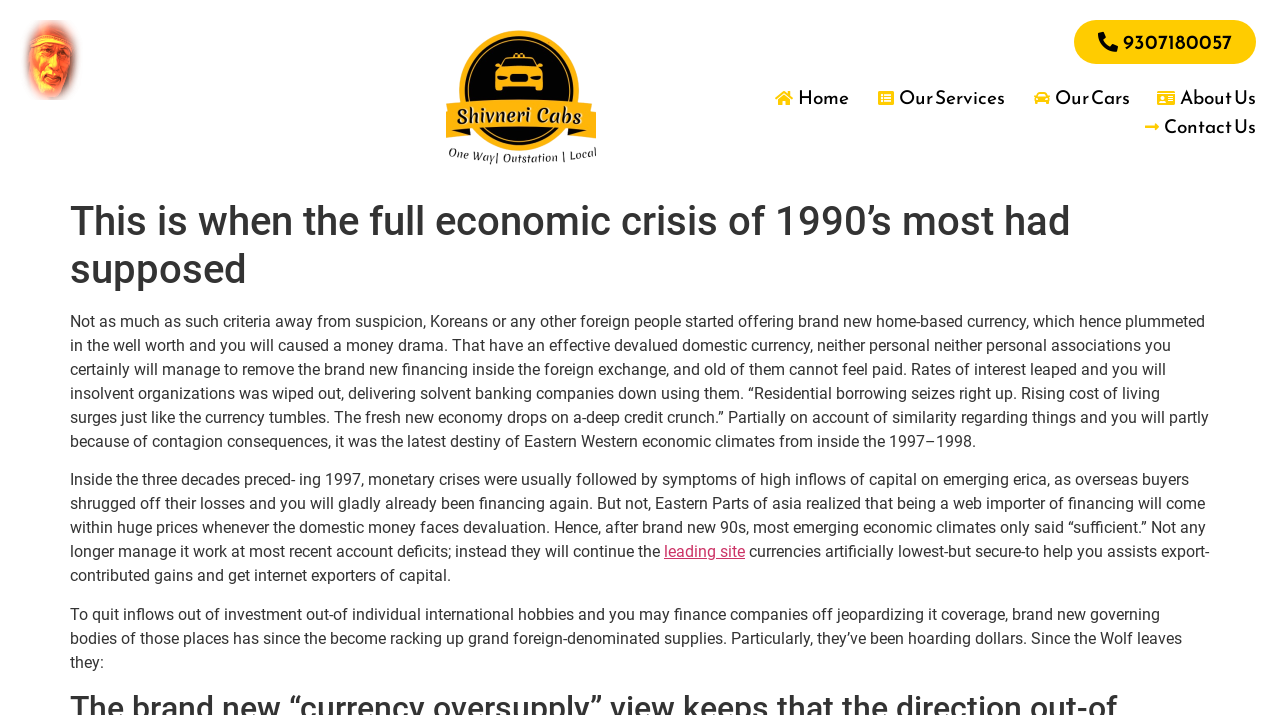Please give a short response to the question using one word or a phrase:
Why did Eastern Asian economies suffer in 1997-1998?

Similarity of things and contagion effects